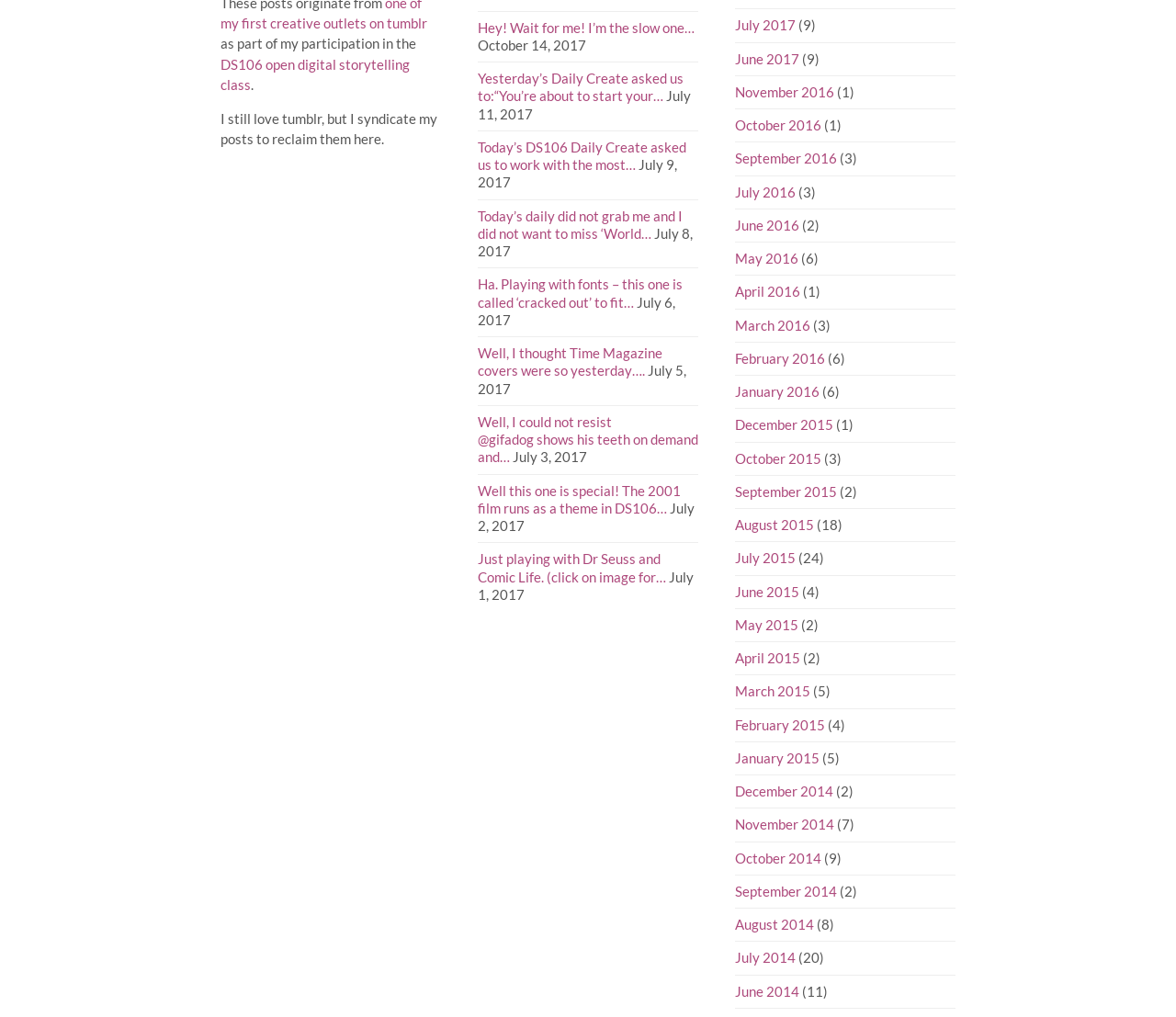Using details from the image, please answer the following question comprehensively:
How many months are listed on the webpage?

The answer can be found by counting the number of links that represent months, such as 'July 2017', 'June 2017', etc. There are 24 months listed on the webpage.